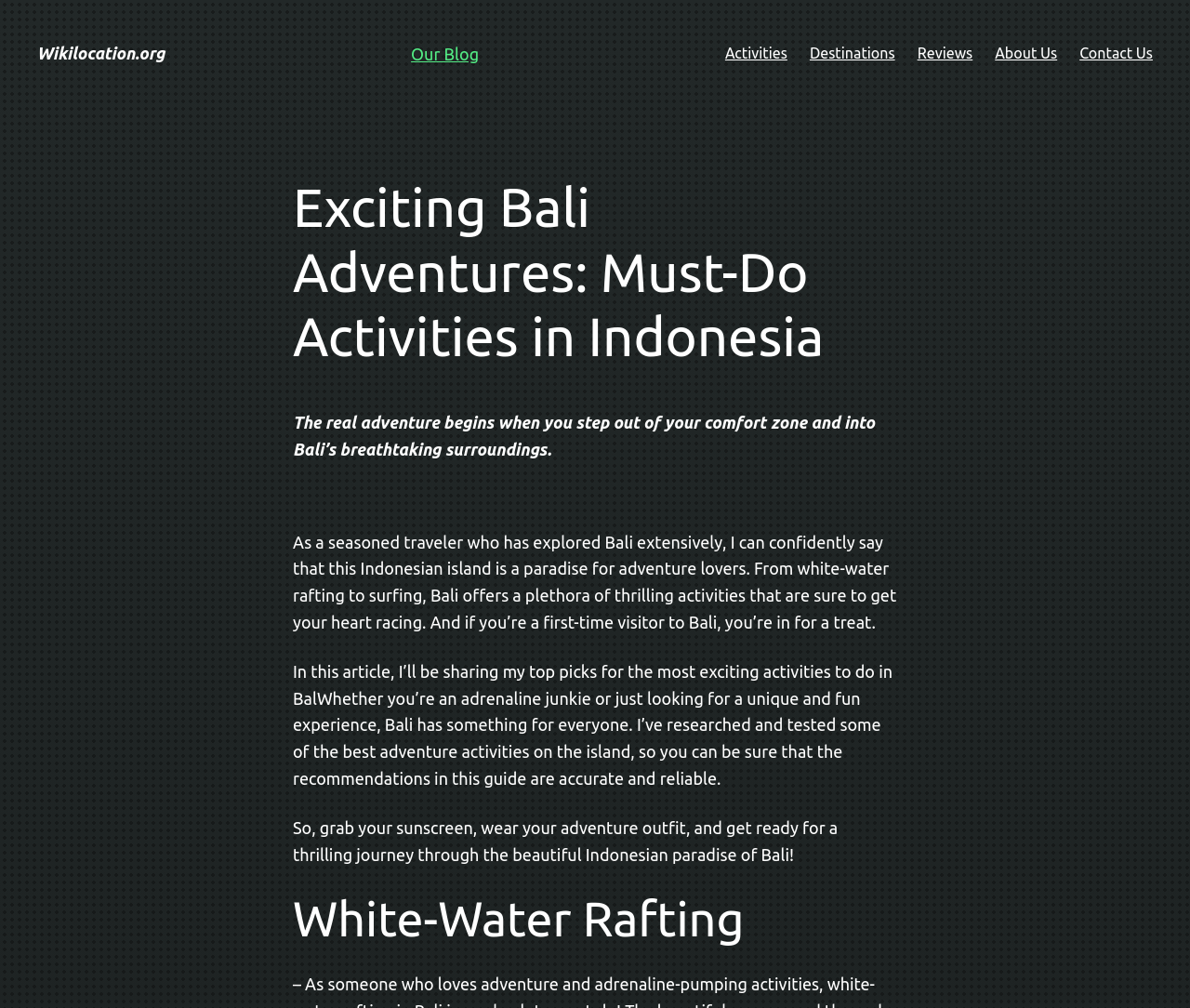What type of activities are discussed in this webpage?
Please answer the question as detailed as possible.

The webpage discusses various adventure activities such as white-water rafting, surfing, and others, as mentioned in the paragraphs, indicating that the webpage is focused on adventure activities in Bali.